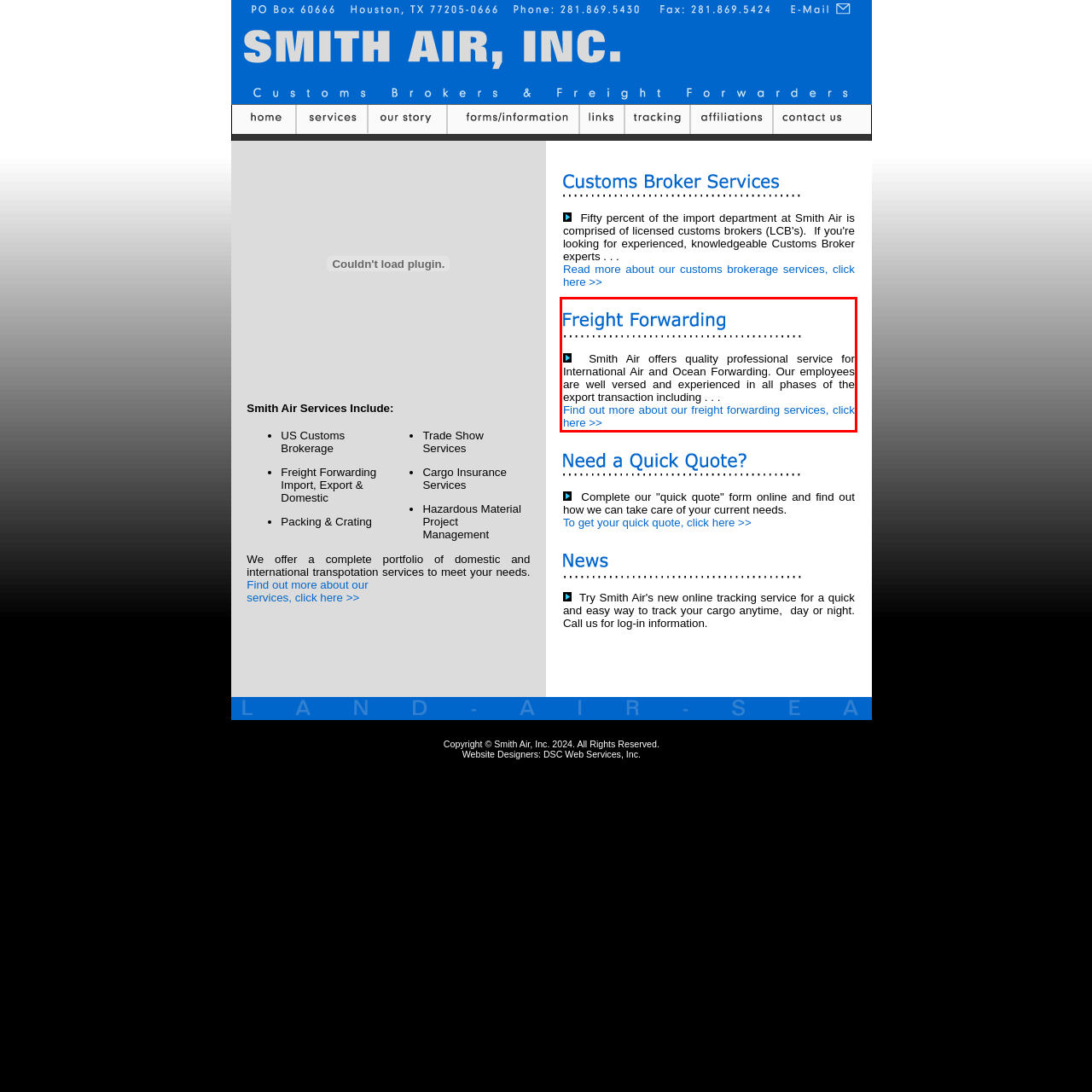You are given a screenshot with a red rectangle. Identify and extract the text within this red bounding box using OCR.

Smith Air offers quality professional service for International Air and Ocean Forwarding. Our employees are well versed and experienced in all phases of the export transaction including . . . Find out more about our freight forwarding services, click here >>